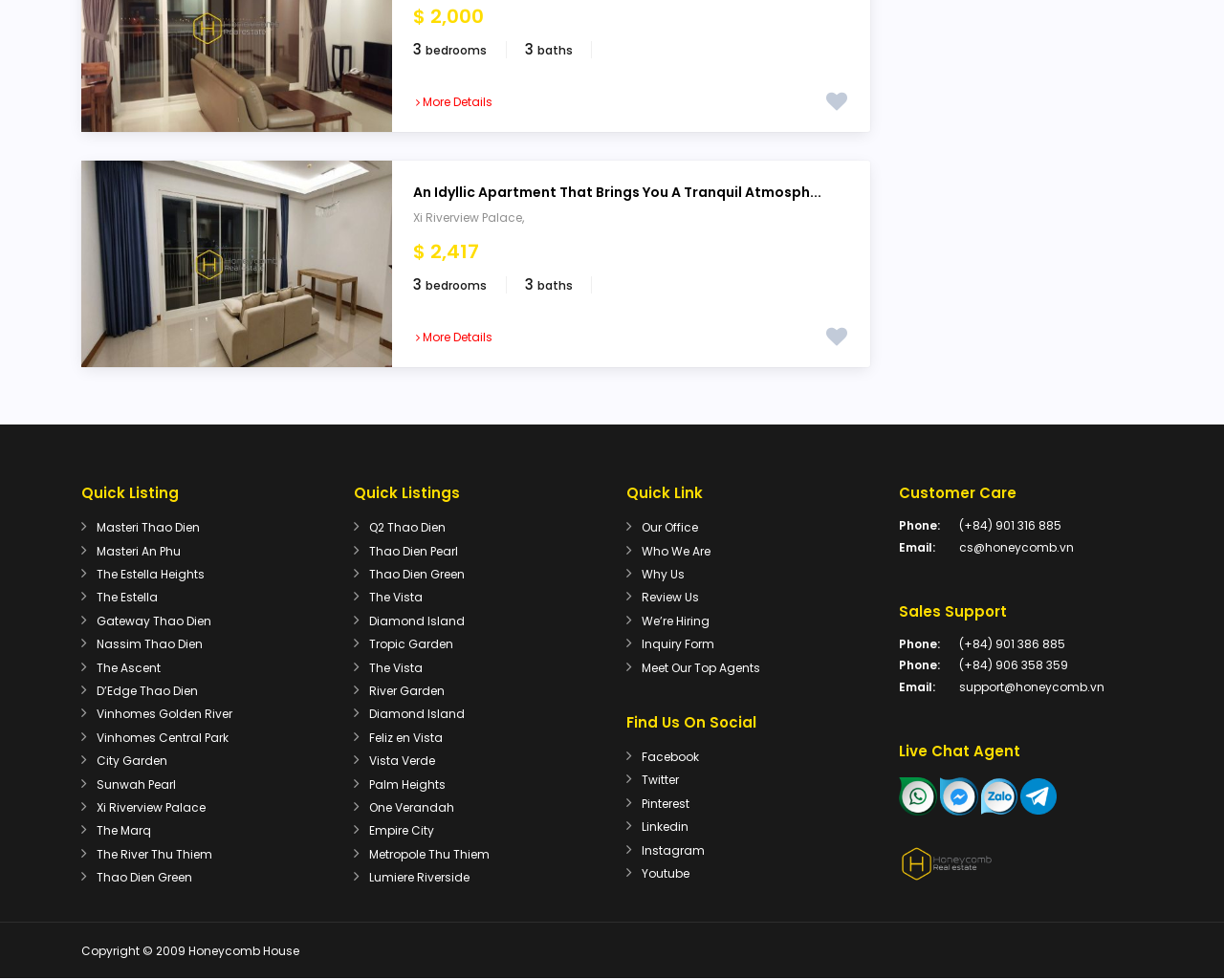Identify the bounding box coordinates necessary to click and complete the given instruction: "Explore Xi Riverview Palace".

[0.338, 0.214, 0.427, 0.231]